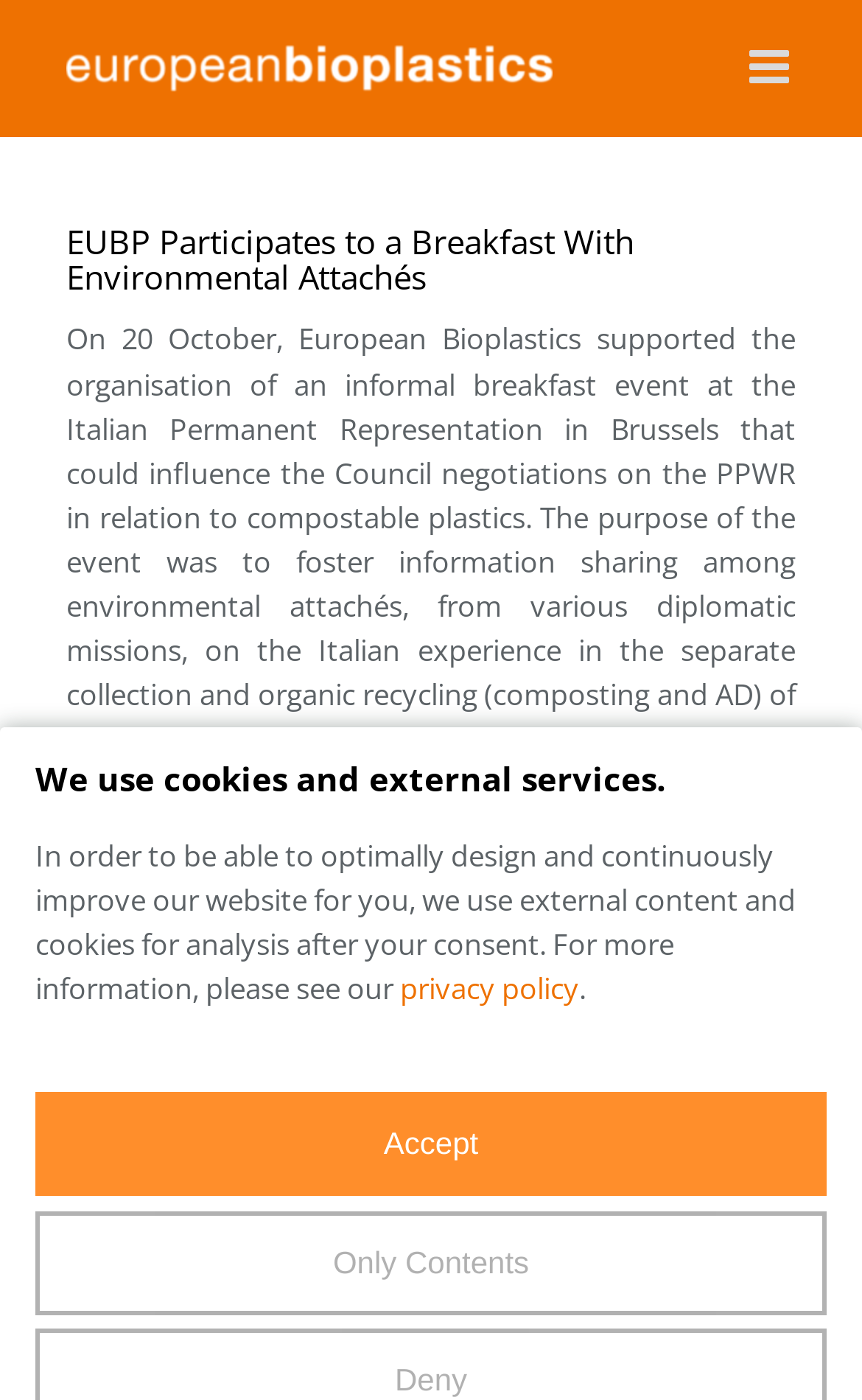Locate the bounding box coordinates for the element described below: "privacy policy". The coordinates must be four float values between 0 and 1, formatted as [left, top, right, bottom].

[0.464, 0.692, 0.672, 0.72]